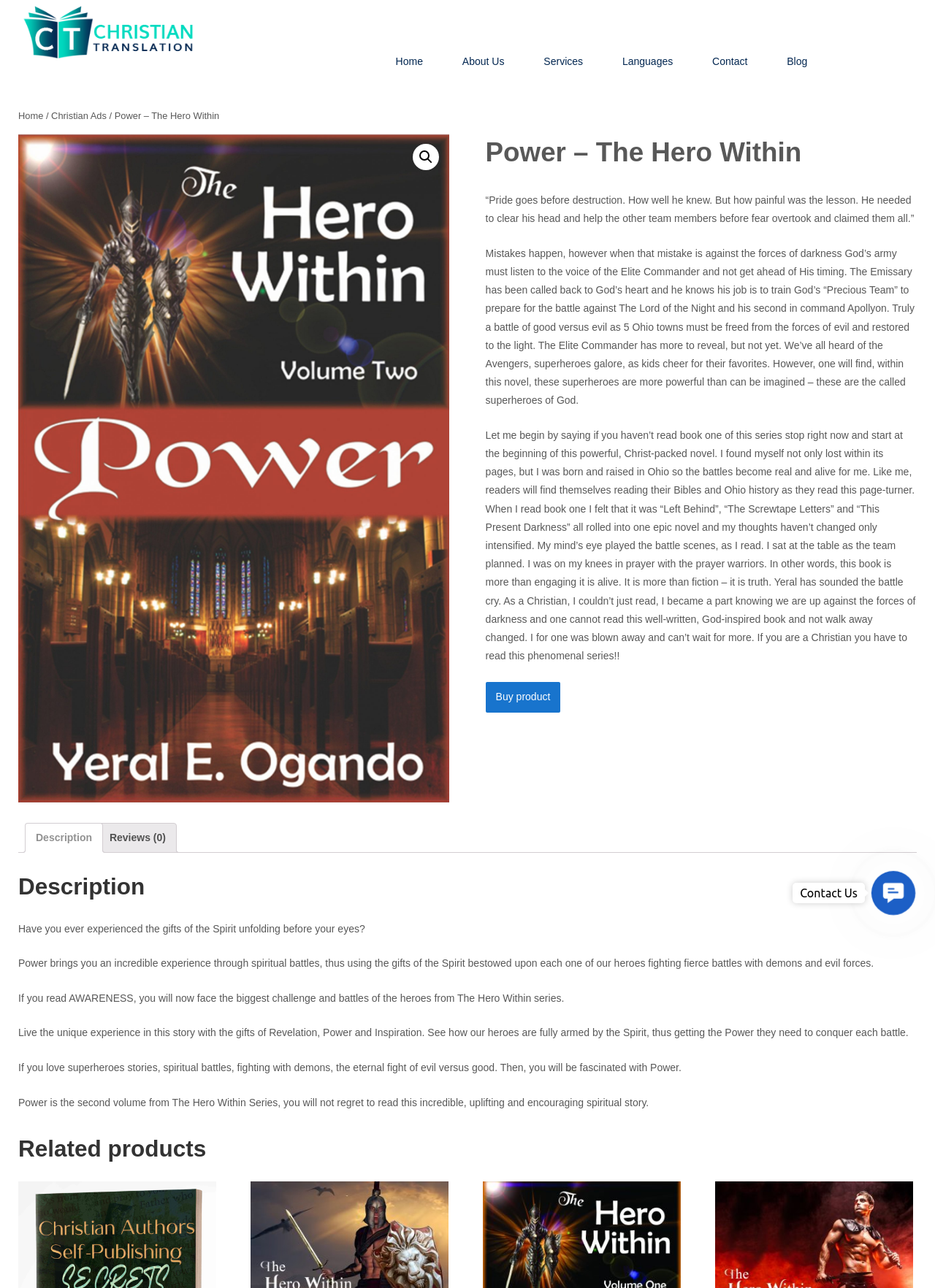Determine the bounding box coordinates of the clickable region to execute the instruction: "Print this book". The coordinates should be four float numbers between 0 and 1, denoted as [left, top, right, bottom].

None